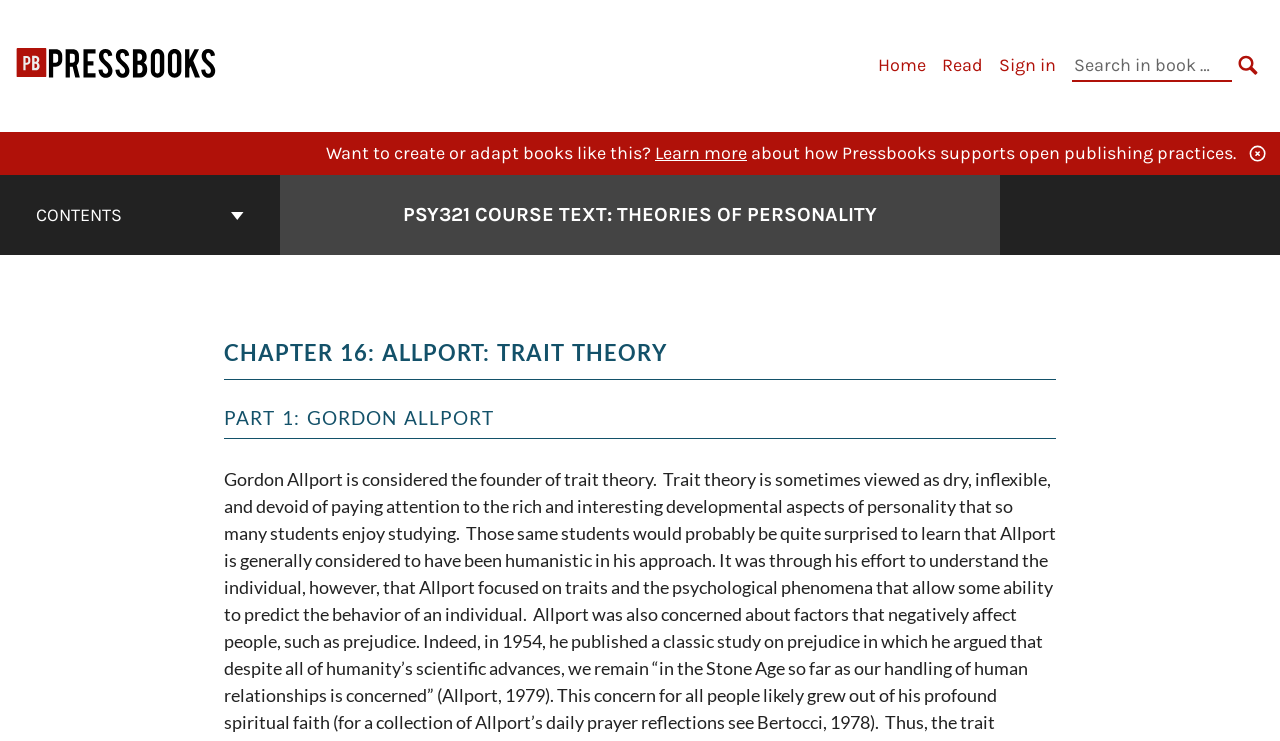What is the name of the university mentioned?
Provide an in-depth answer to the question, covering all aspects.

The name of the university is mentioned in the link 'Open Education at Bay Path University' at the top left corner of the webpage.